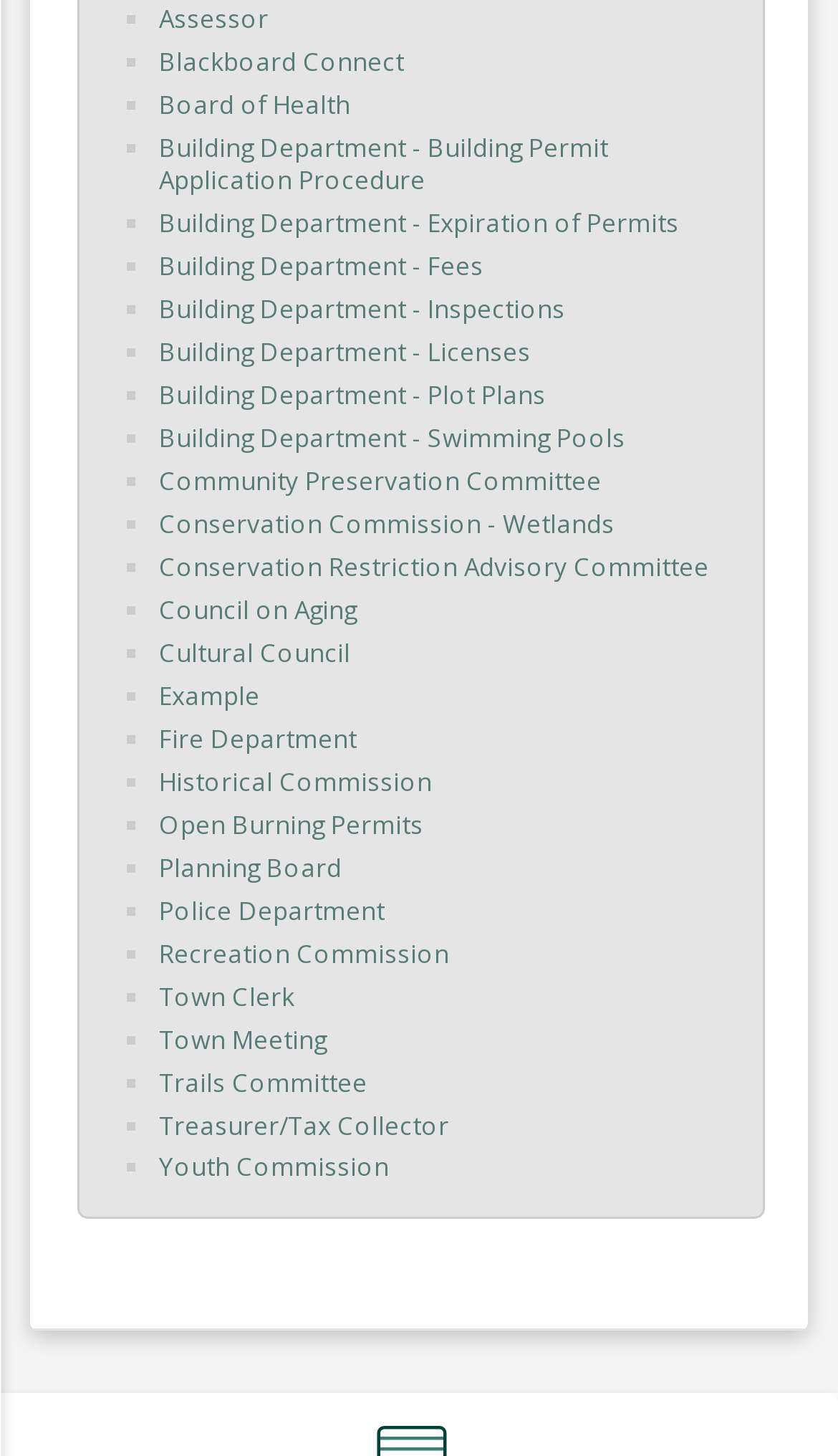Please determine the bounding box coordinates of the element's region to click in order to carry out the following instruction: "Get information about Town Clerk". The coordinates should be four float numbers between 0 and 1, i.e., [left, top, right, bottom].

[0.19, 0.673, 0.351, 0.695]